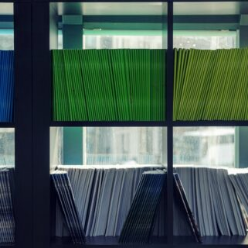Please examine the image and answer the question with a detailed explanation:
What is the overall aesthetic of the arrangement?

The image showcases a neatly organized shelving unit with a structured and curated collection of booklets, which contributes to a clean and modern aesthetic. This is evident from the use of vibrant colors and the overall arrangement of the booklets.